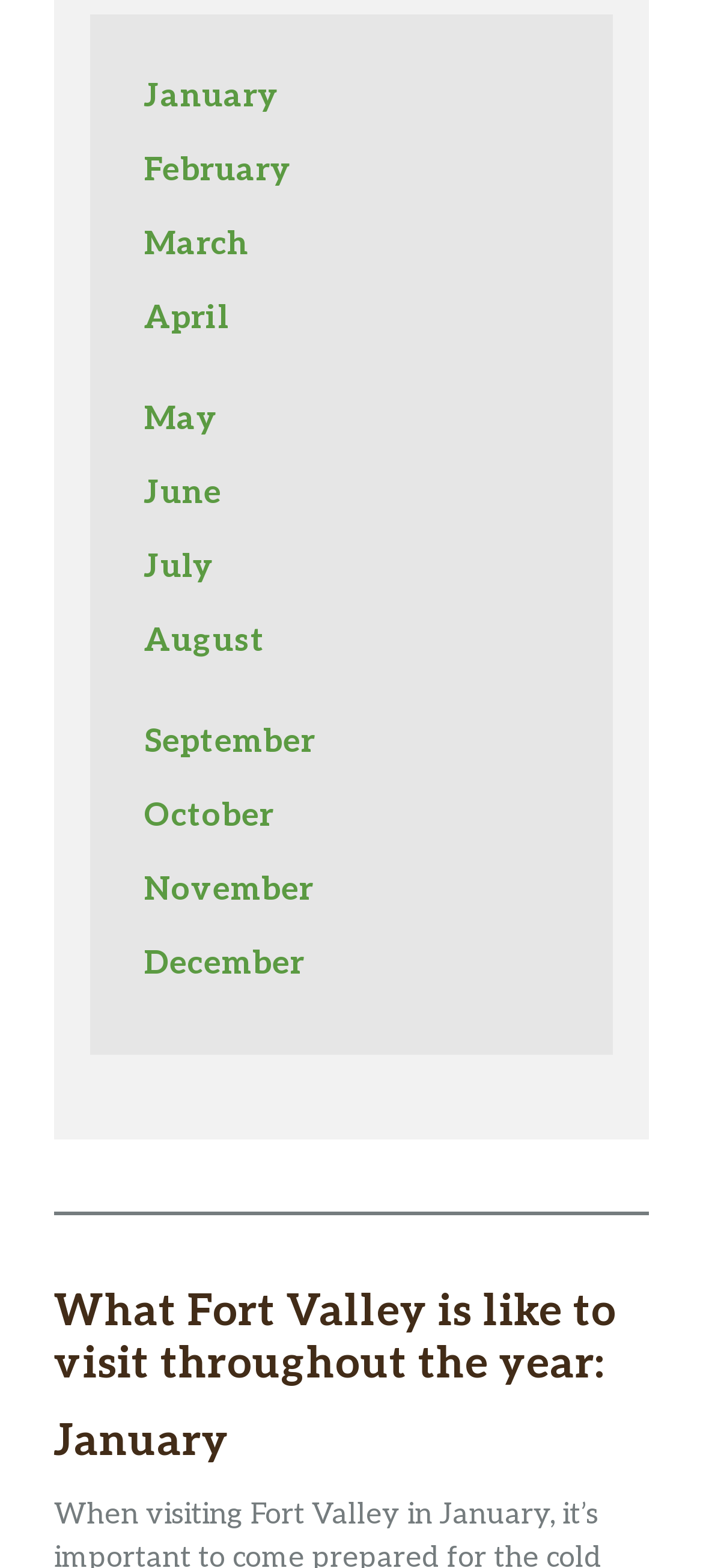Locate the bounding box coordinates of the item that should be clicked to fulfill the instruction: "View details of February".

[0.205, 0.097, 0.415, 0.121]